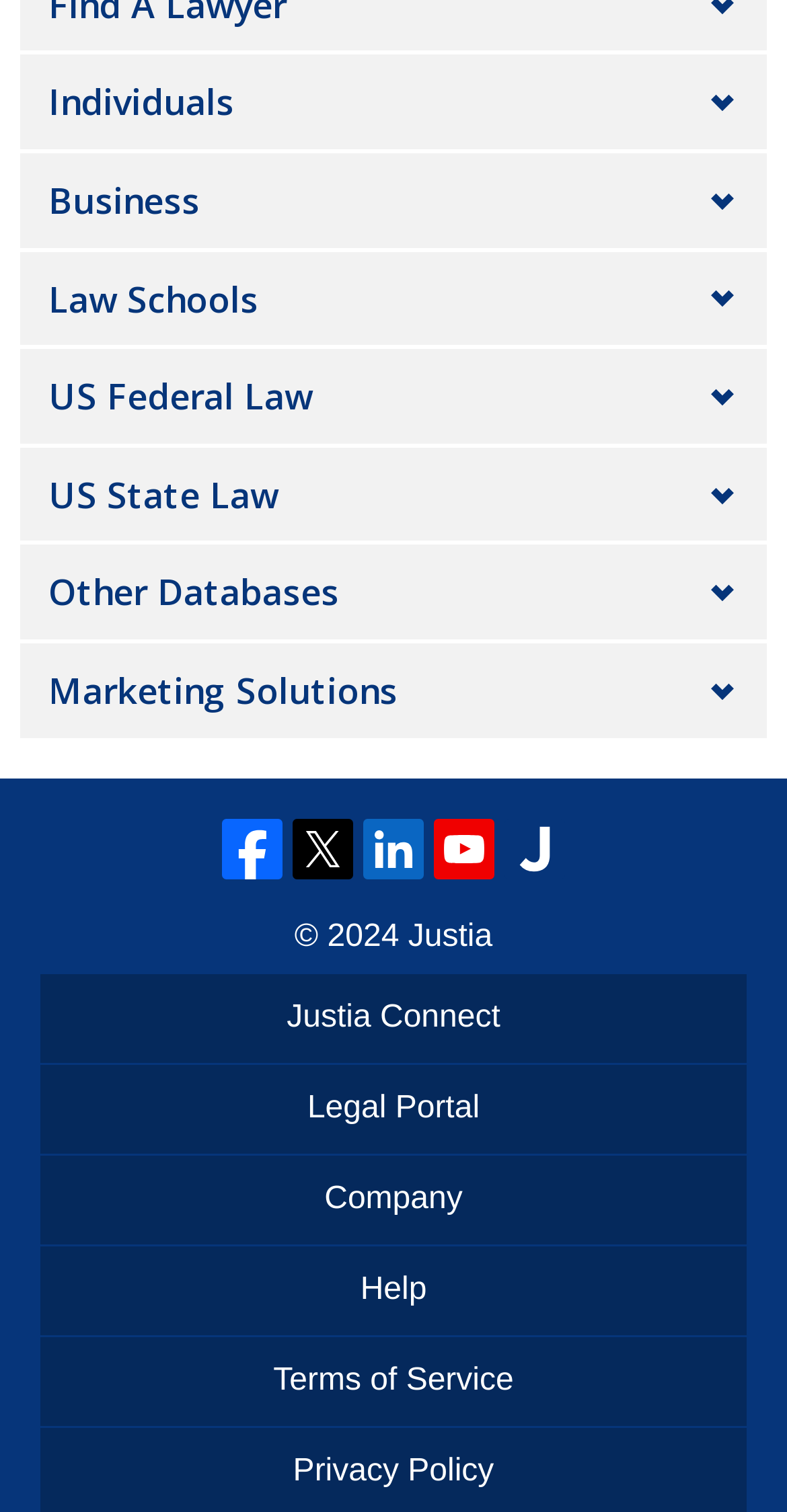Please determine the bounding box coordinates, formatted as (top-left x, top-left y, bottom-right x, bottom-right y), with all values as floating point numbers between 0 and 1. Identify the bounding box of the region described as: Other Databases

[0.062, 0.375, 0.431, 0.407]